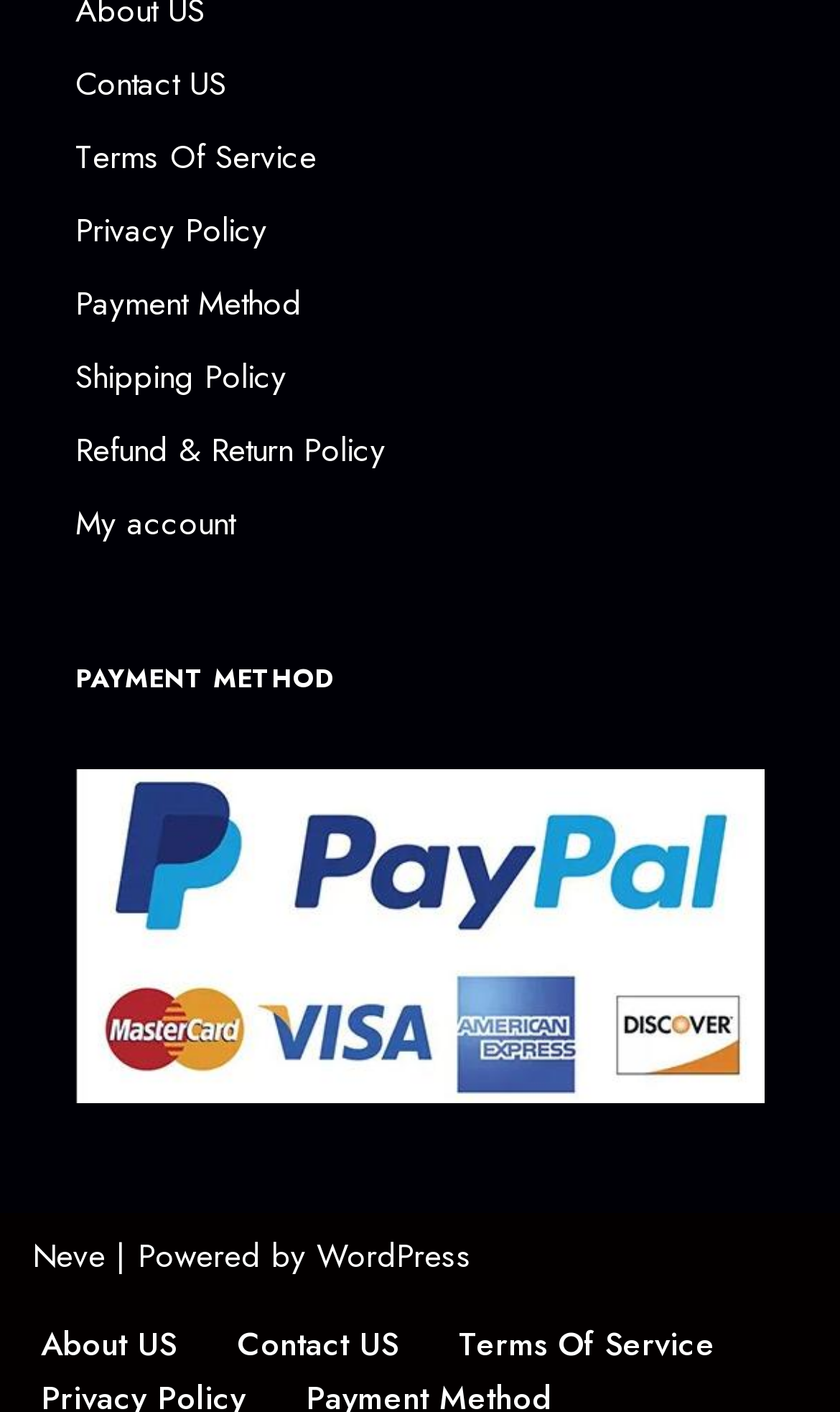What is the name of the platform powering the website?
Please provide a single word or phrase based on the screenshot.

WordPress